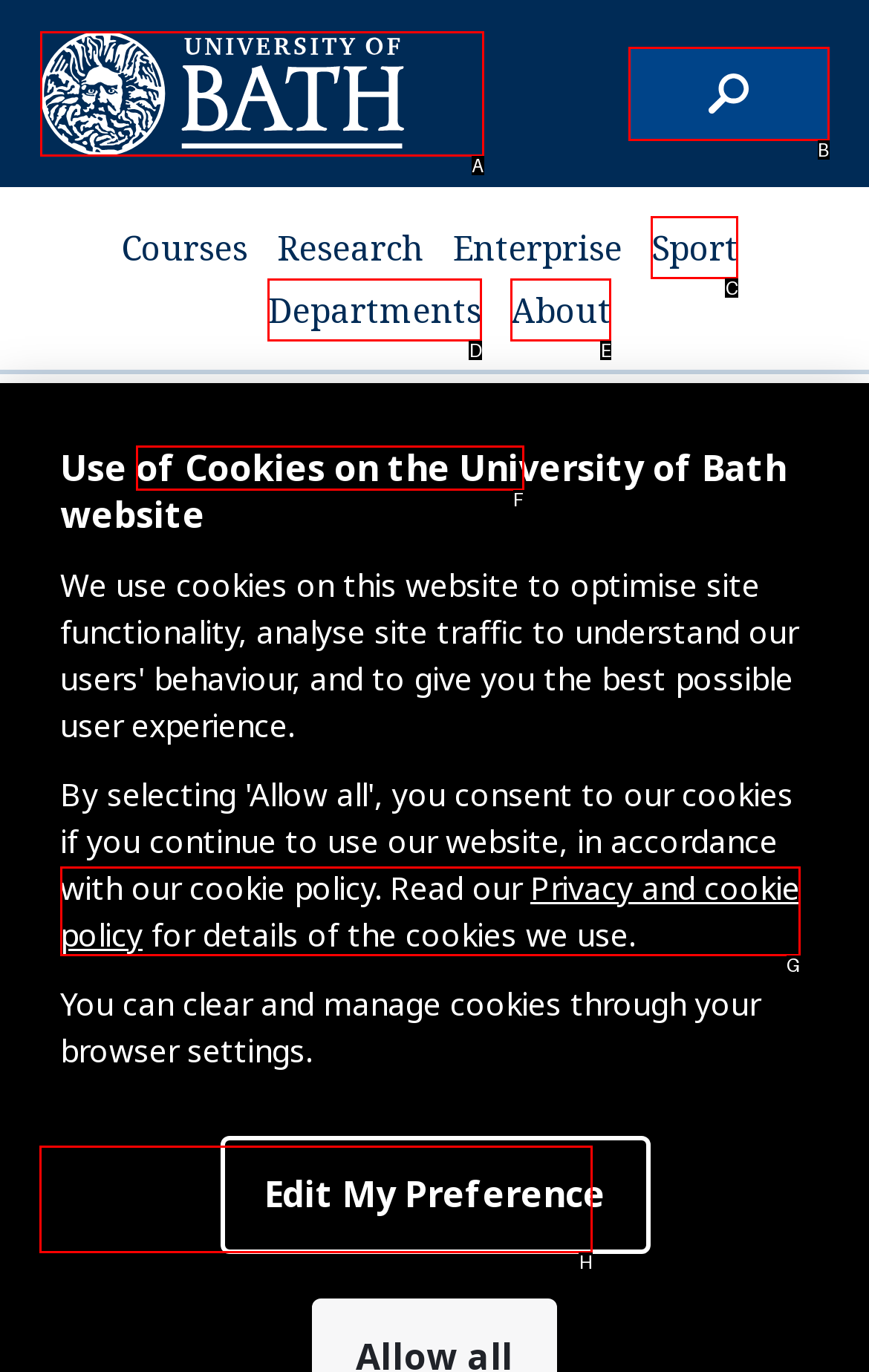Select the option I need to click to accomplish this task: view more service starts in Student Accommodation
Provide the letter of the selected choice from the given options.

H